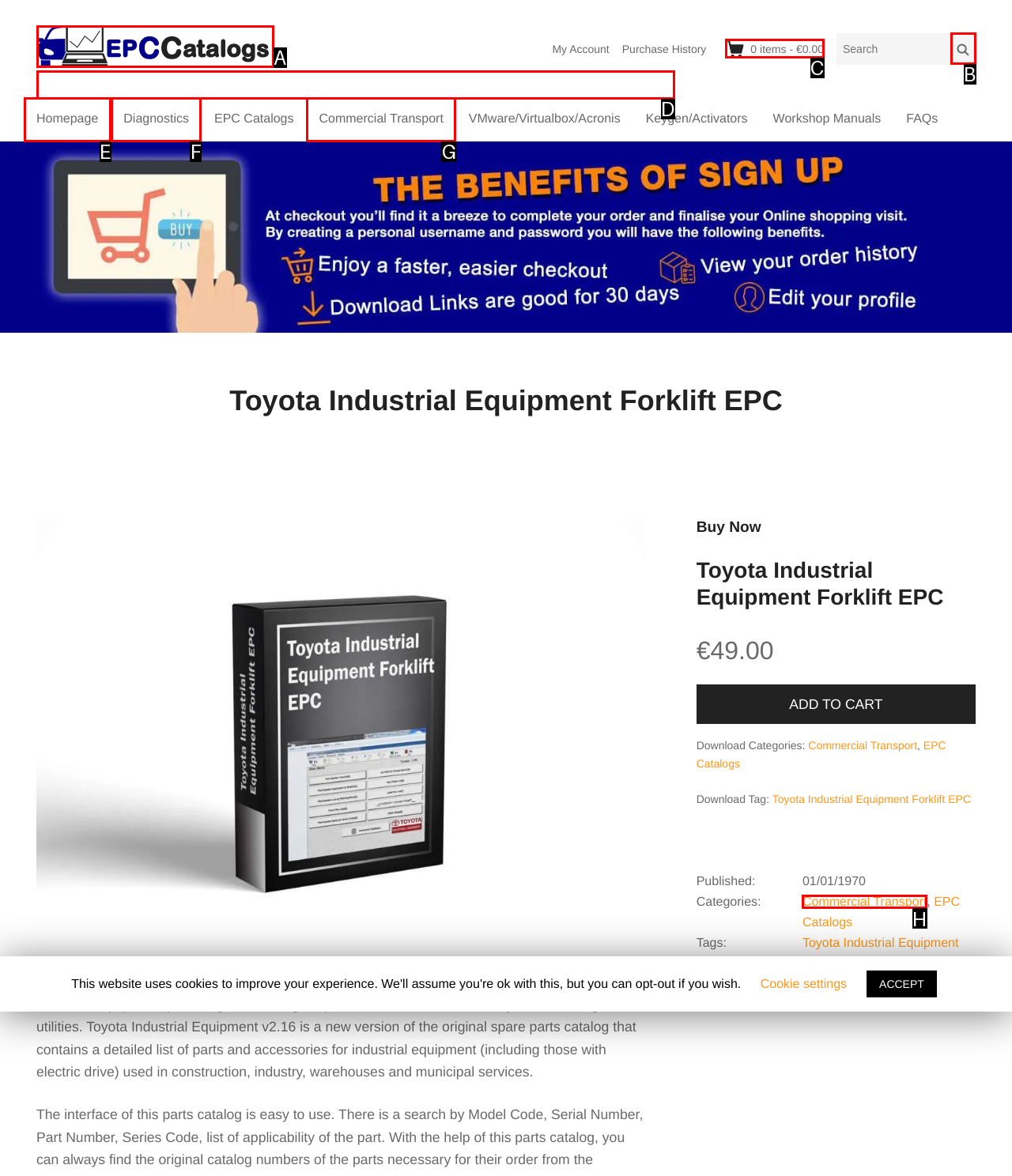Select the HTML element that best fits the description: 0 items - €0.00
Respond with the letter of the correct option from the choices given.

C